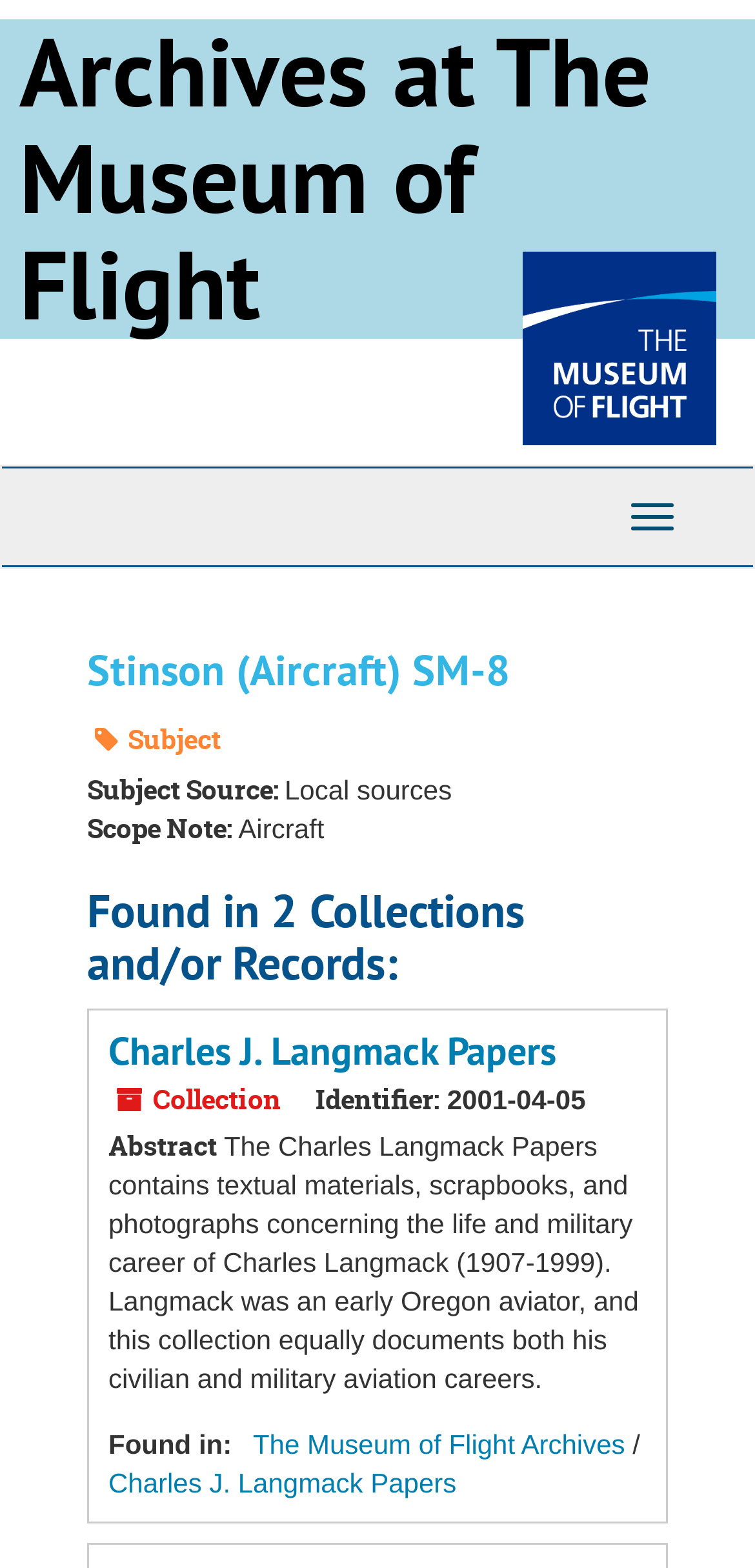Illustrate the webpage's structure and main components comprehensively.

The webpage is about the Stinson (Aircraft) SM-8, with the title "Archives at The Museum of Flight" displayed prominently at the top. Below the title, there is a link to "Archives at The Museum of Flight" accompanied by an image. 

On the top-right corner, there is a navigation menu with a toggle button. 

The main content of the webpage is divided into sections. The first section is headed by "Stinson (Aircraft) SM-8" and contains information about the subject, including a scope note that mentions "Aircraft". 

Below this section, there is a heading "Found in 2 Collections and/or Records:" followed by a list of collections, including "Charles J. Langmack Papers". The "Charles J. Langmack Papers" section contains a link to the collection, a collection identifier, and a date. There is also an abstract that provides a brief description of the collection, which includes textual materials, scrapbooks, and photographs related to Charles Langmack's life and military career. 

At the bottom of the page, there is a "Found in:" section that lists "The Museum of Flight Archives" as the source of the collection, with a link to the archives.